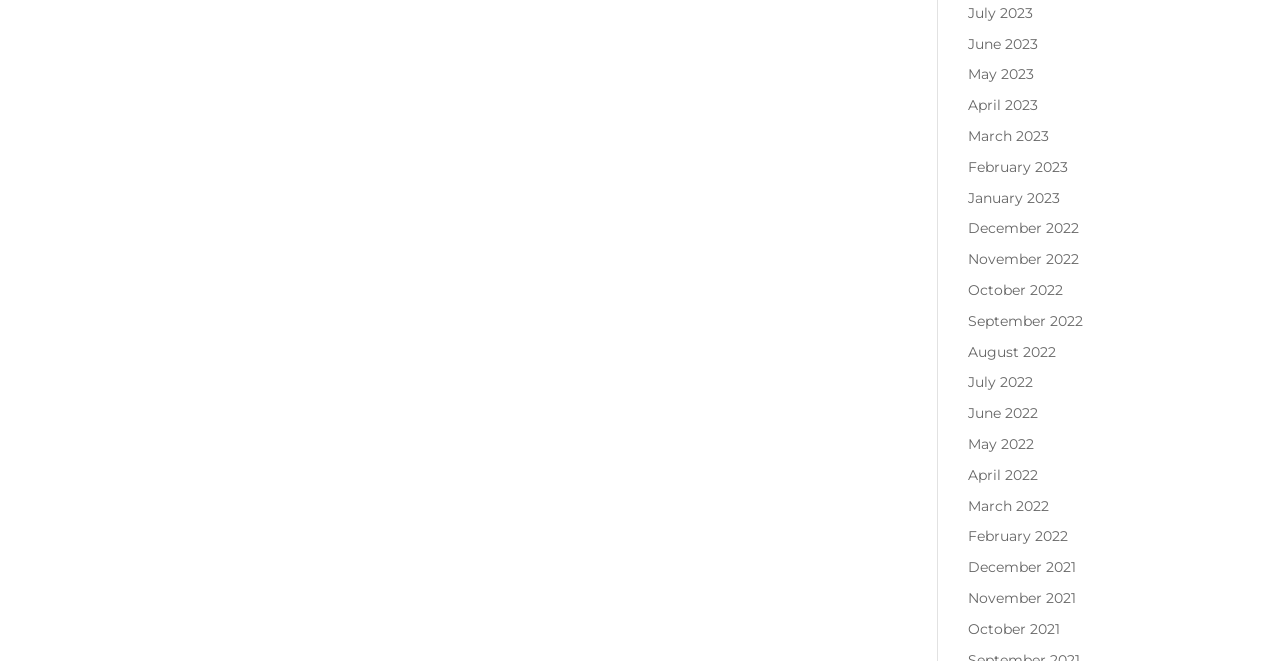What is the position of the link 'April 2023'?
Using the visual information, reply with a single word or short phrase.

Fourth from the top